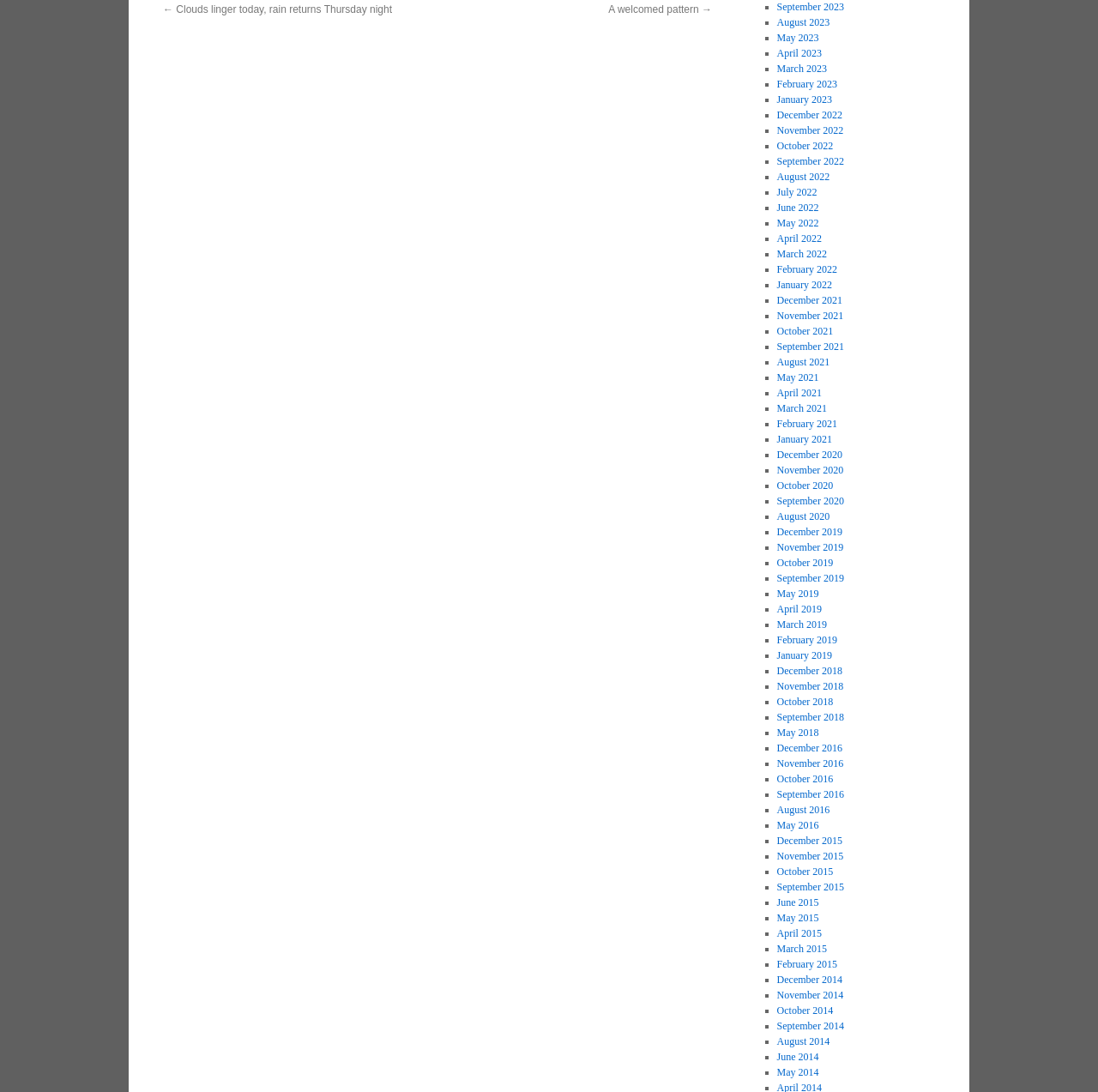Please identify the bounding box coordinates of the clickable area that will fulfill the following instruction: "Open the search". The coordinates should be in the format of four float numbers between 0 and 1, i.e., [left, top, right, bottom].

None